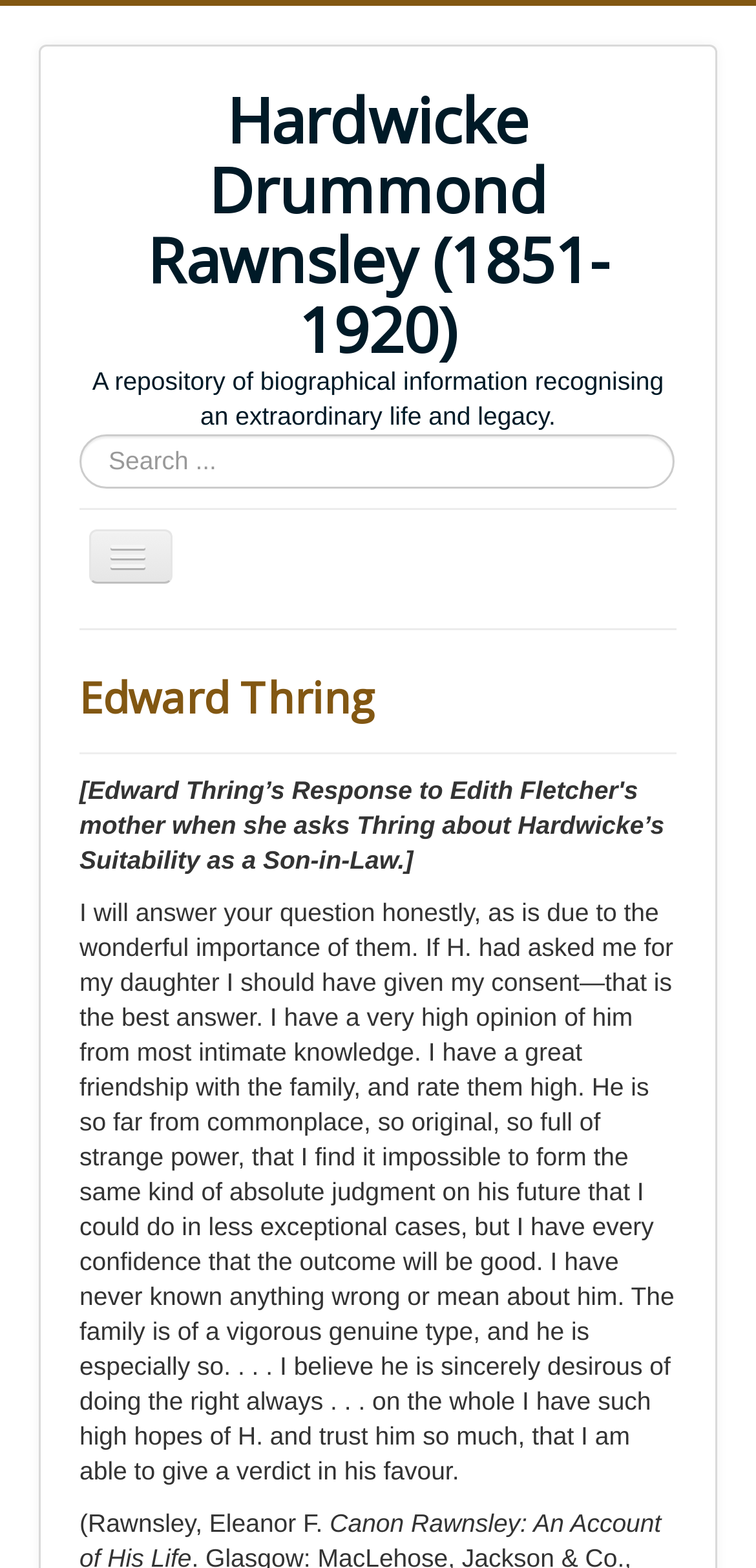Identify the bounding box coordinates of the clickable section necessary to follow the following instruction: "Visit the home page". The coordinates should be presented as four float numbers from 0 to 1, i.e., [left, top, right, bottom].

[0.105, 0.397, 0.895, 0.437]